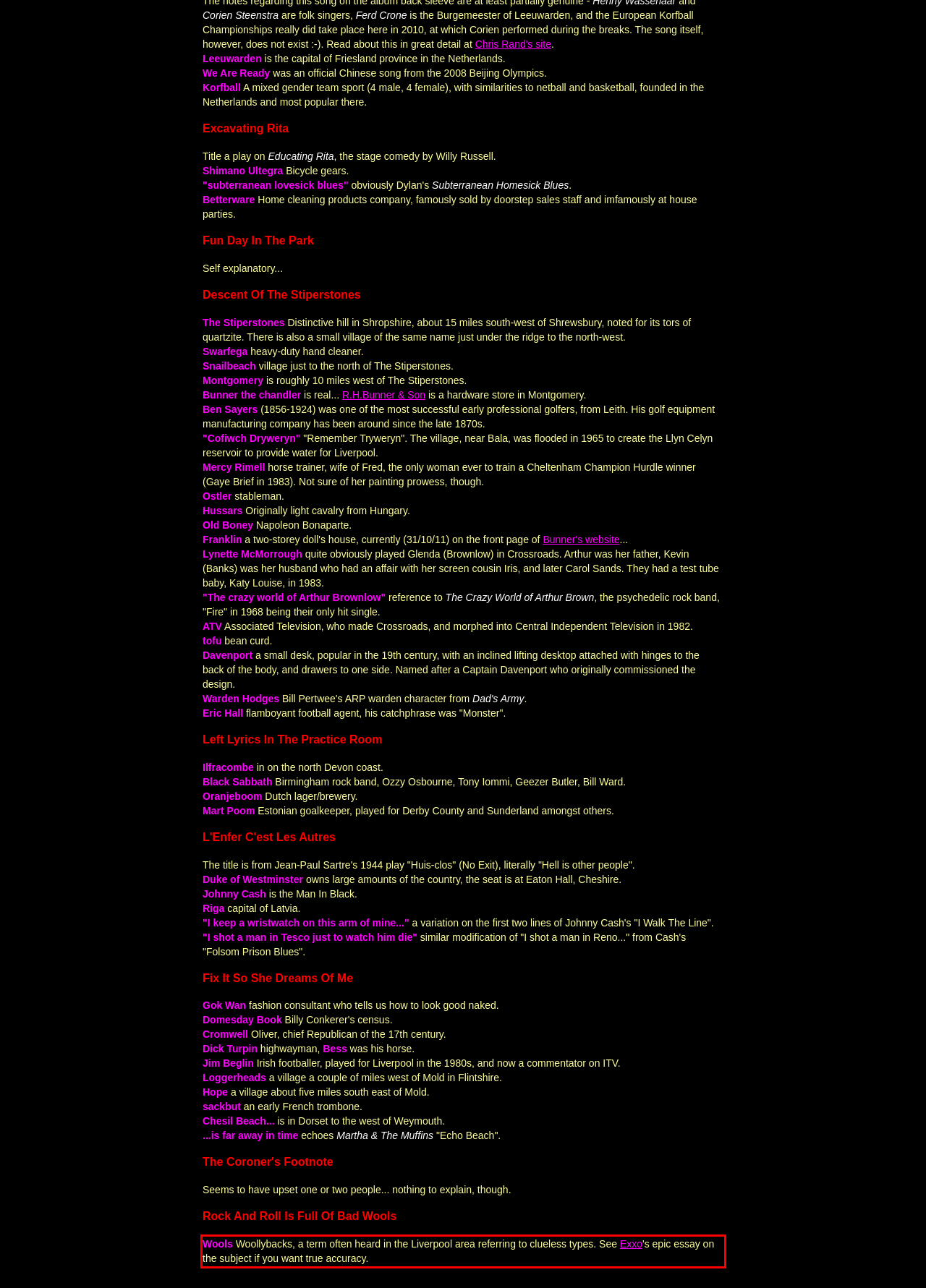Examine the webpage screenshot, find the red bounding box, and extract the text content within this marked area.

Wools Woollybacks, a term often heard in the Liverpool area referring to clueless types. See Exxo's epic essay on the subject if you want true accuracy.